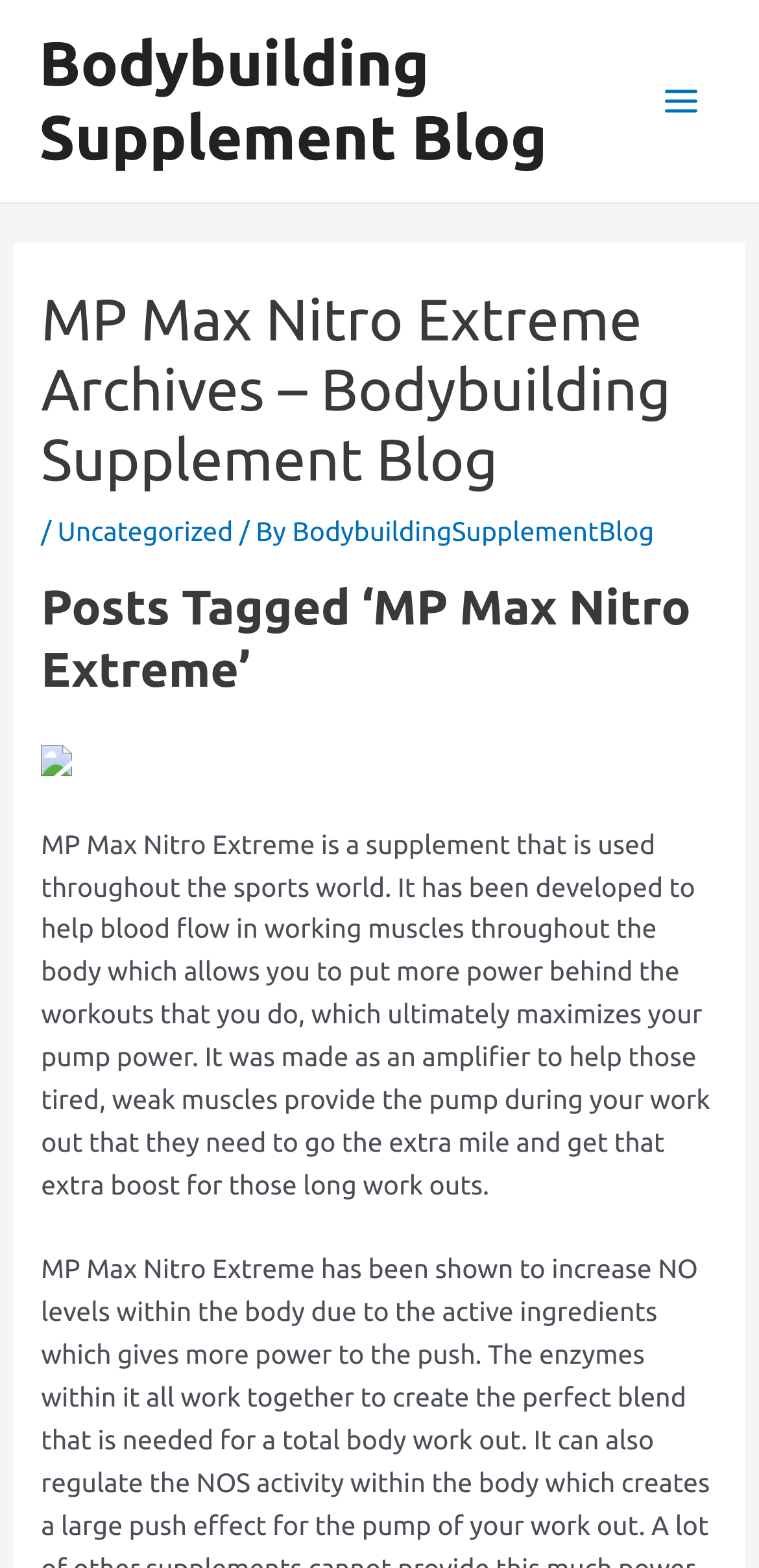Determine the heading of the webpage and extract its text content.

MP Max Nitro Extreme Archives – Bodybuilding Supplement Blog